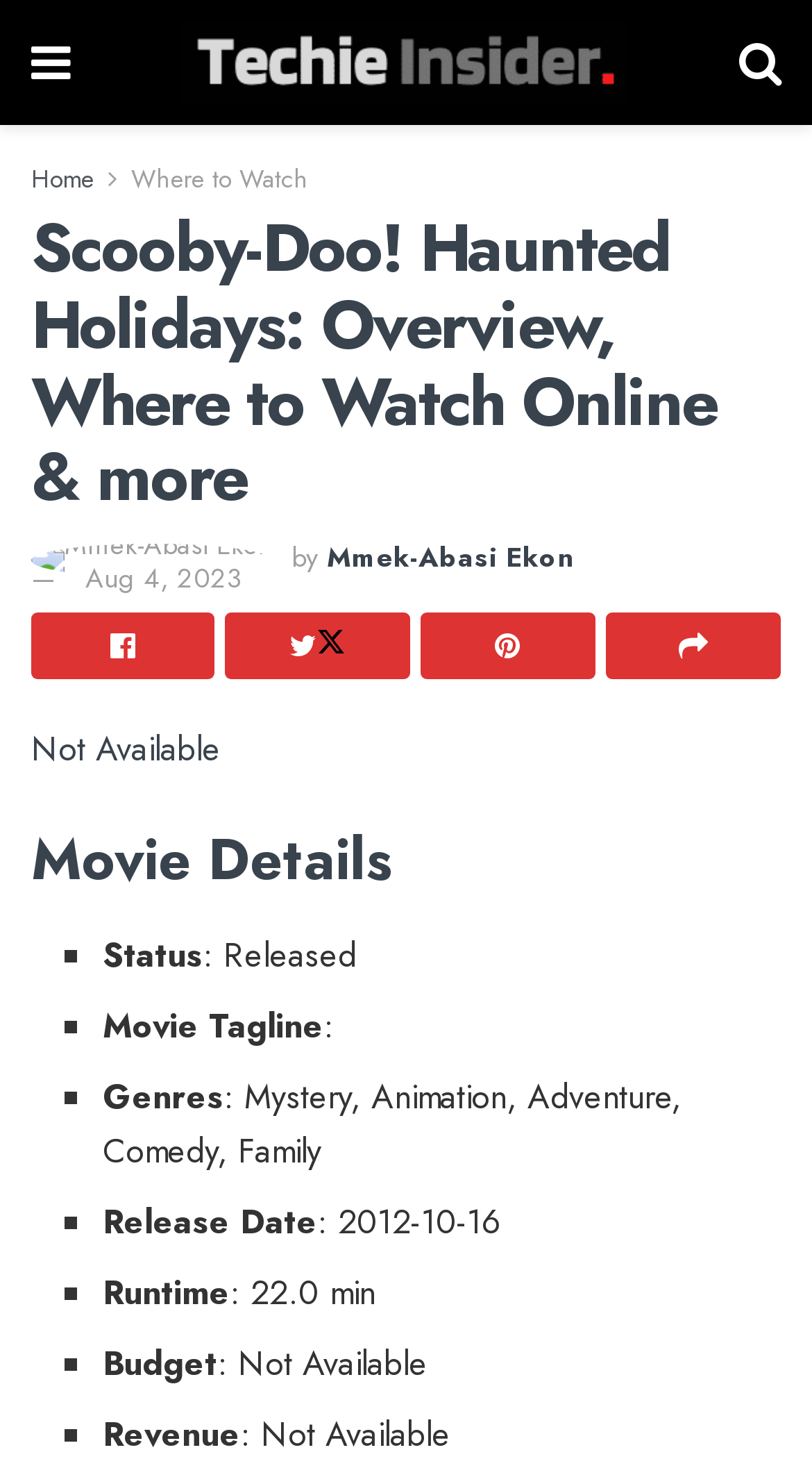What are the genres of the movie?
Give a one-word or short phrase answer based on the image.

Mystery, Animation, Adventure, Comedy, Family